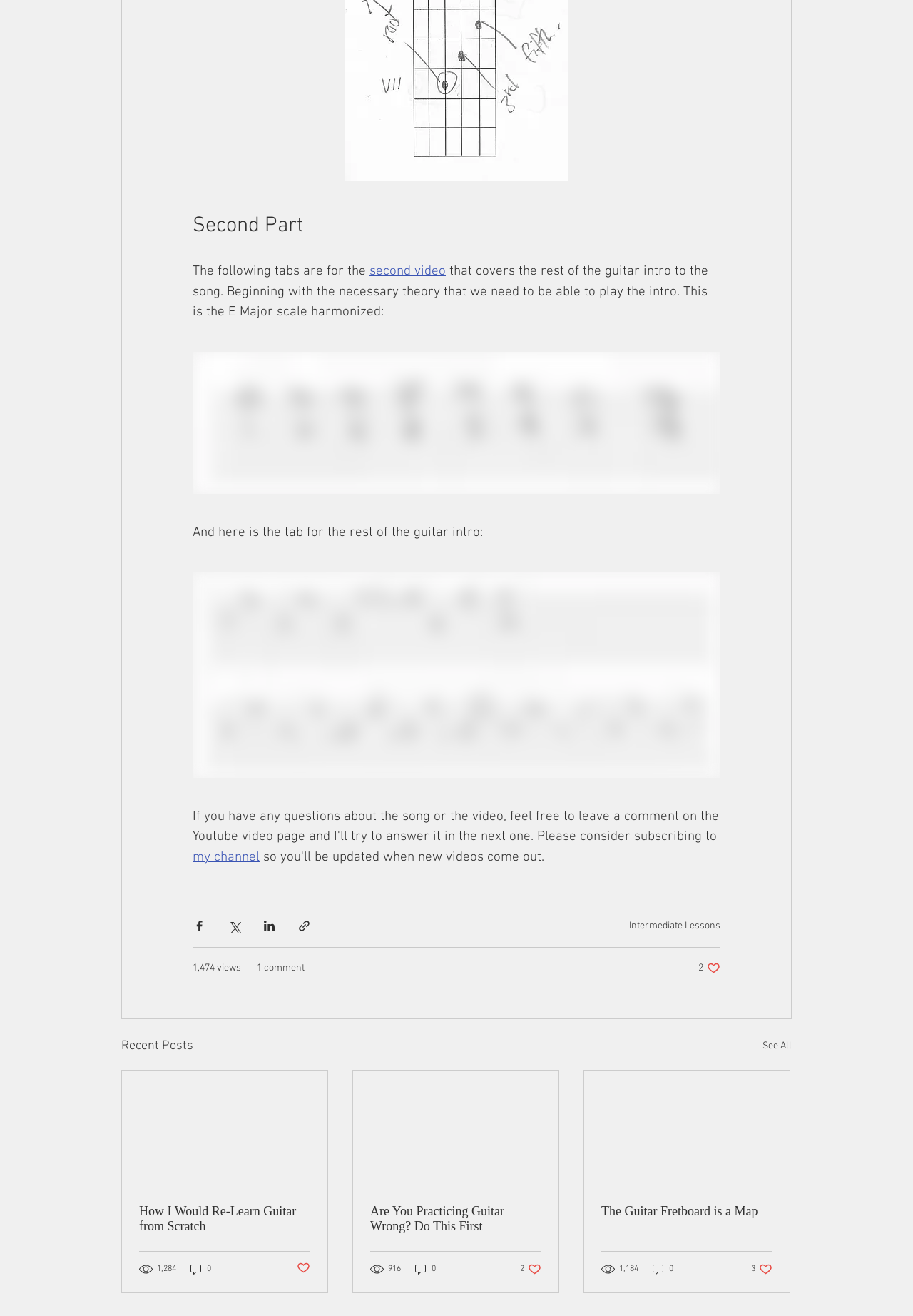Select the bounding box coordinates of the element I need to click to carry out the following instruction: "Click on the 'Tags' heading".

None